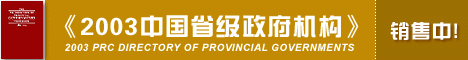What is the purpose of the directory?
Provide an in-depth and detailed explanation in response to the question.

The caption suggests that the directory serves as a reference for the structure and contact information of provincial governments in China as of 2003, making it a valuable resource for administrative, research, or governmental purposes.